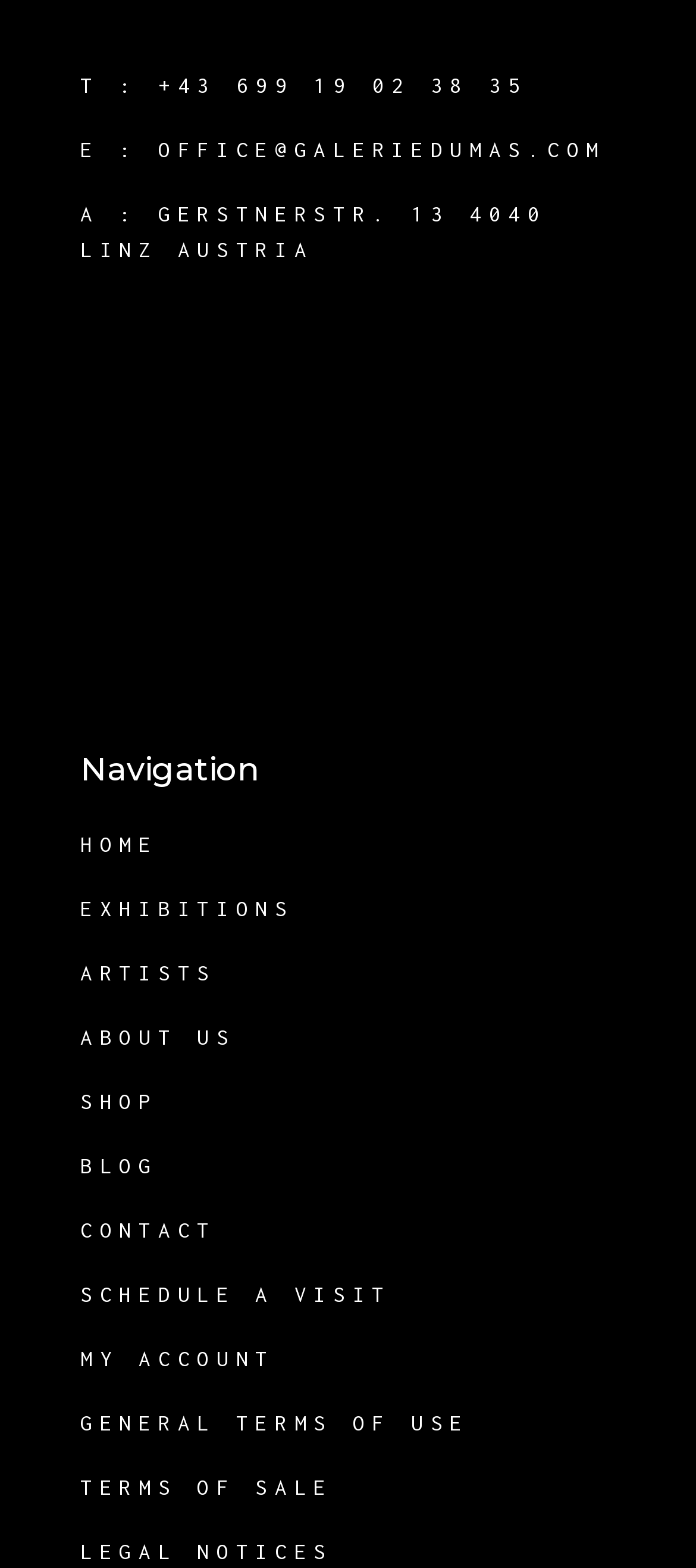Identify the bounding box coordinates for the element you need to click to achieve the following task: "go to the home page". Provide the bounding box coordinates as four float numbers between 0 and 1, in the form [left, top, right, bottom].

[0.115, 0.528, 0.885, 0.55]